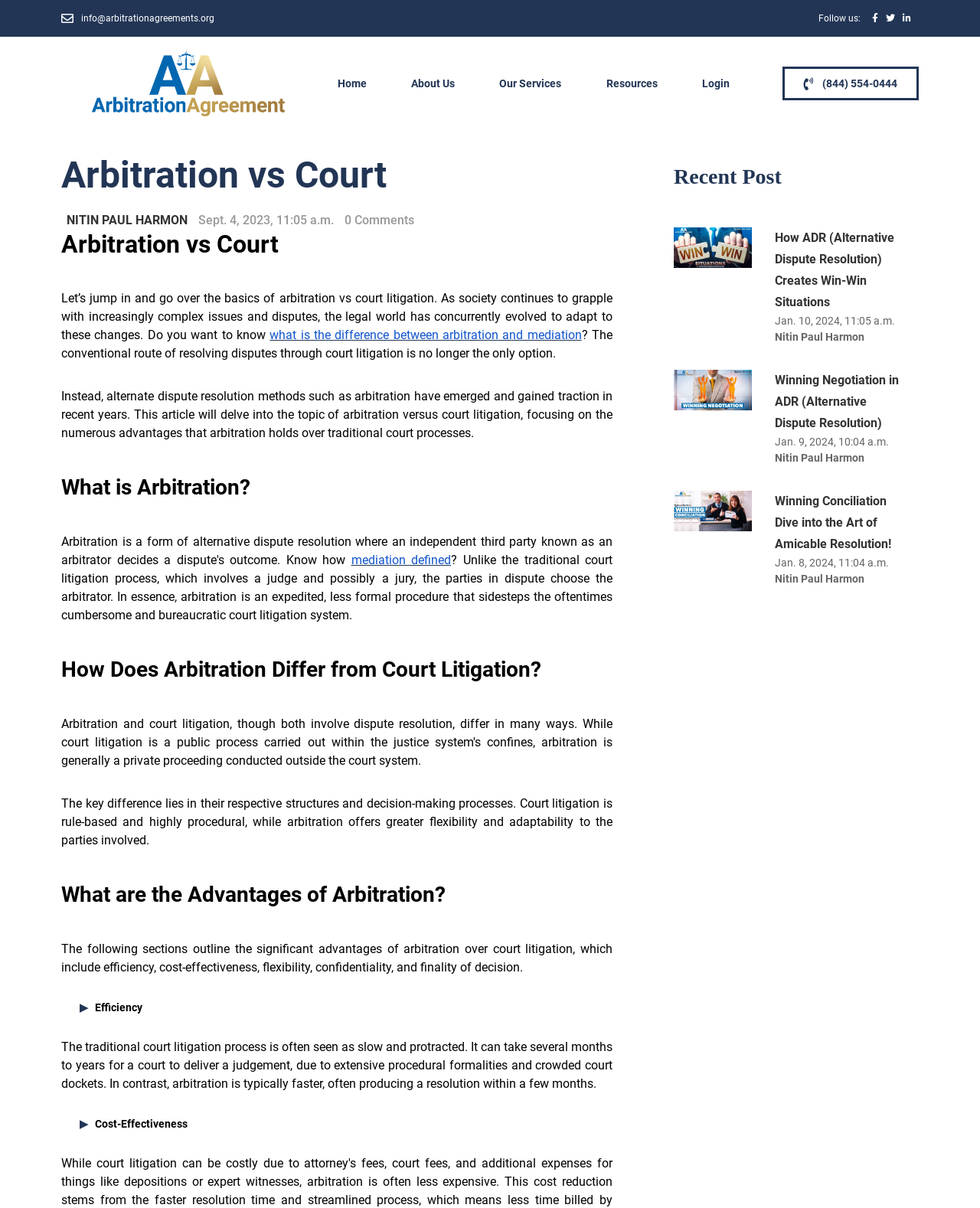Please locate the clickable area by providing the bounding box coordinates to follow this instruction: "Follow the 'About Us' link".

[0.42, 0.064, 0.464, 0.074]